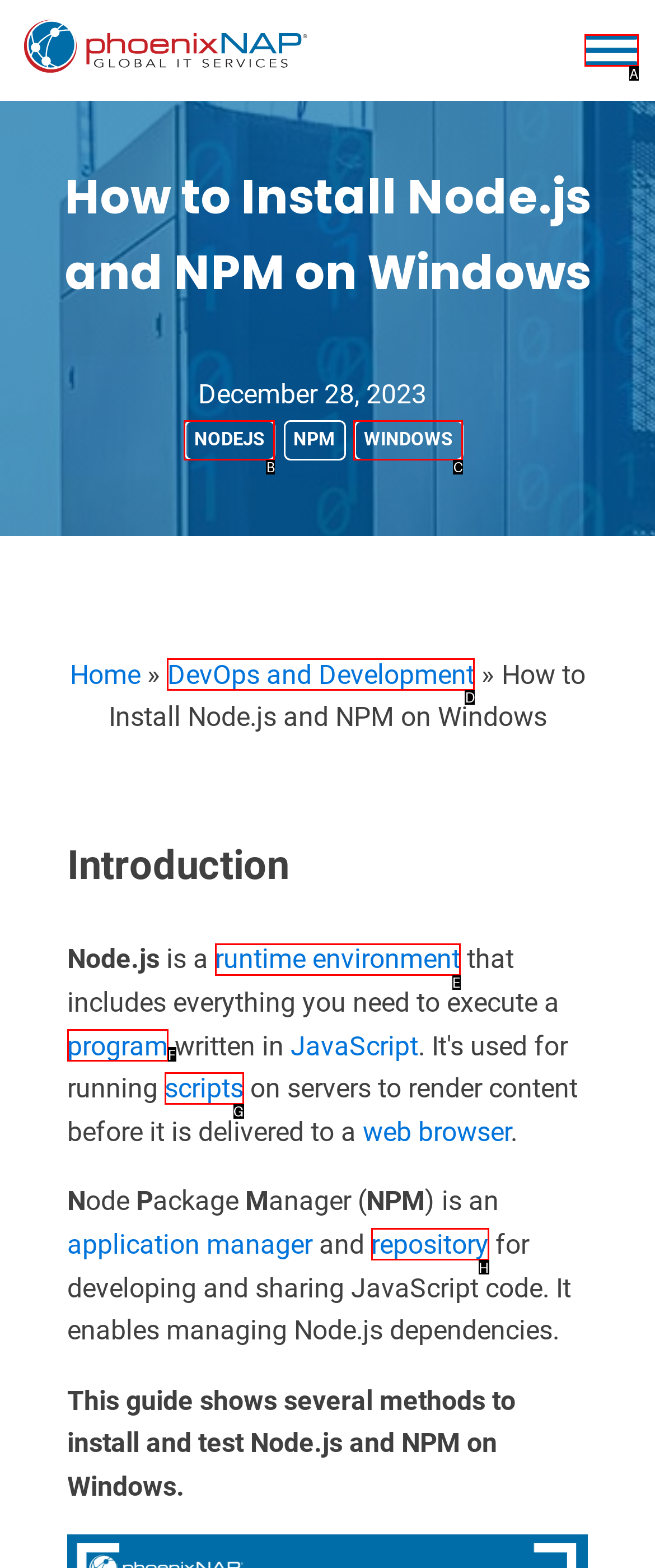Pick the HTML element that corresponds to the description: aria-label="Toggle Menu"
Answer with the letter of the correct option from the given choices directly.

A